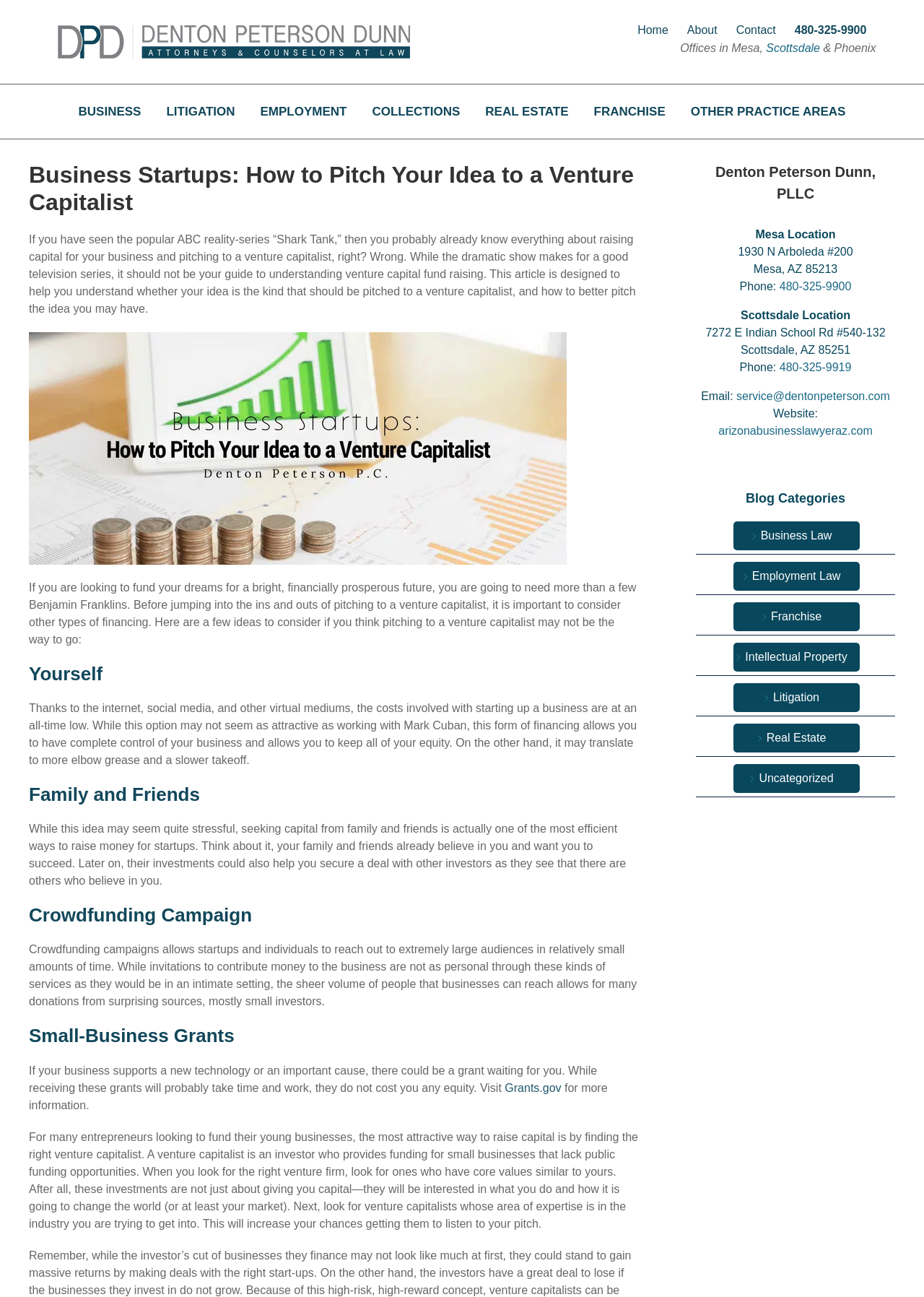Please determine the bounding box coordinates of the section I need to click to accomplish this instruction: "Click the 'Home' link".

[0.68, 0.011, 0.733, 0.036]